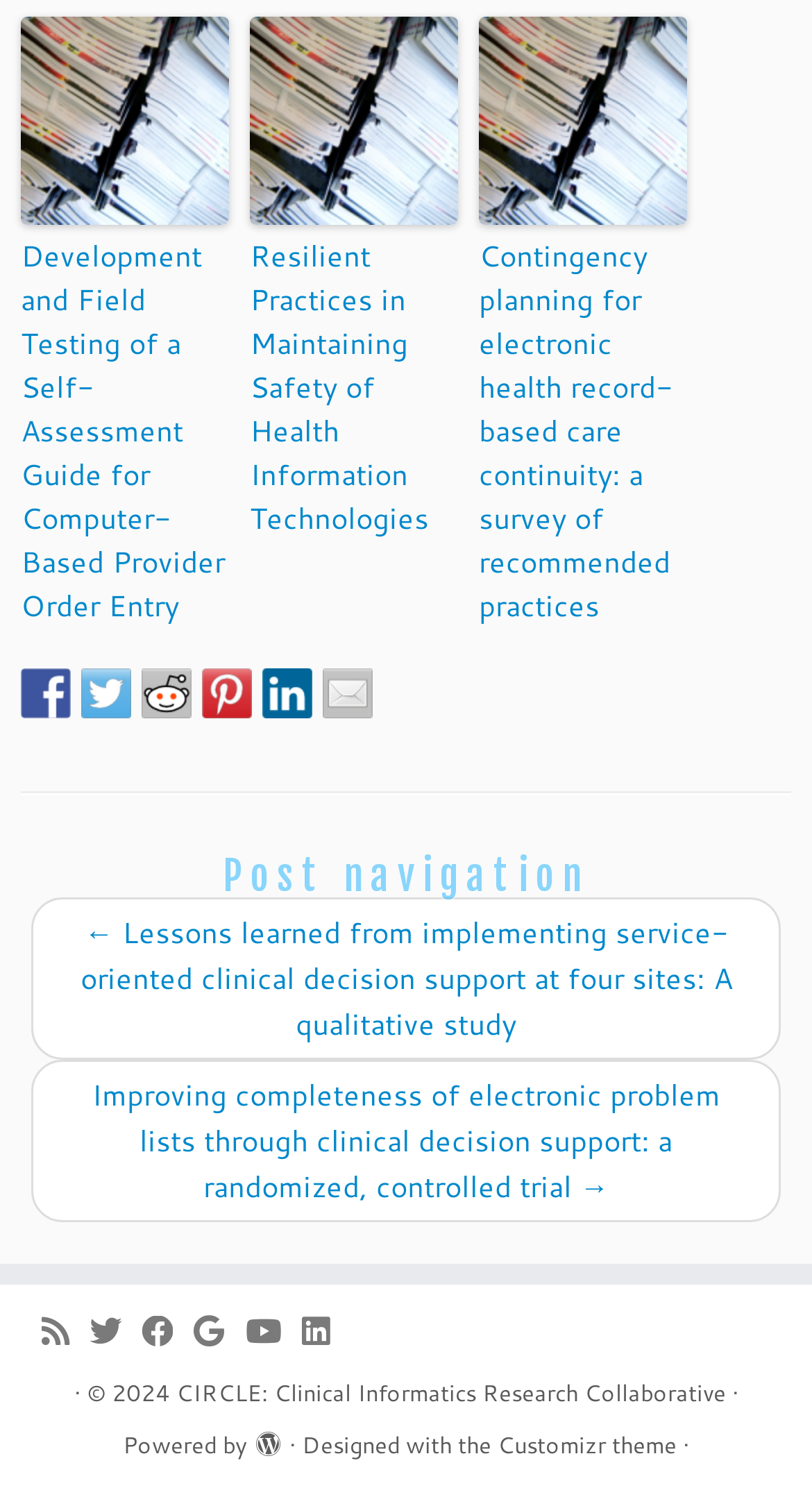What is the main topic of the webpage?
Provide a well-explained and detailed answer to the question.

Based on the links and images on the webpage, it appears to be focused on healthcare technology, specifically electronic health records and clinical decision support.